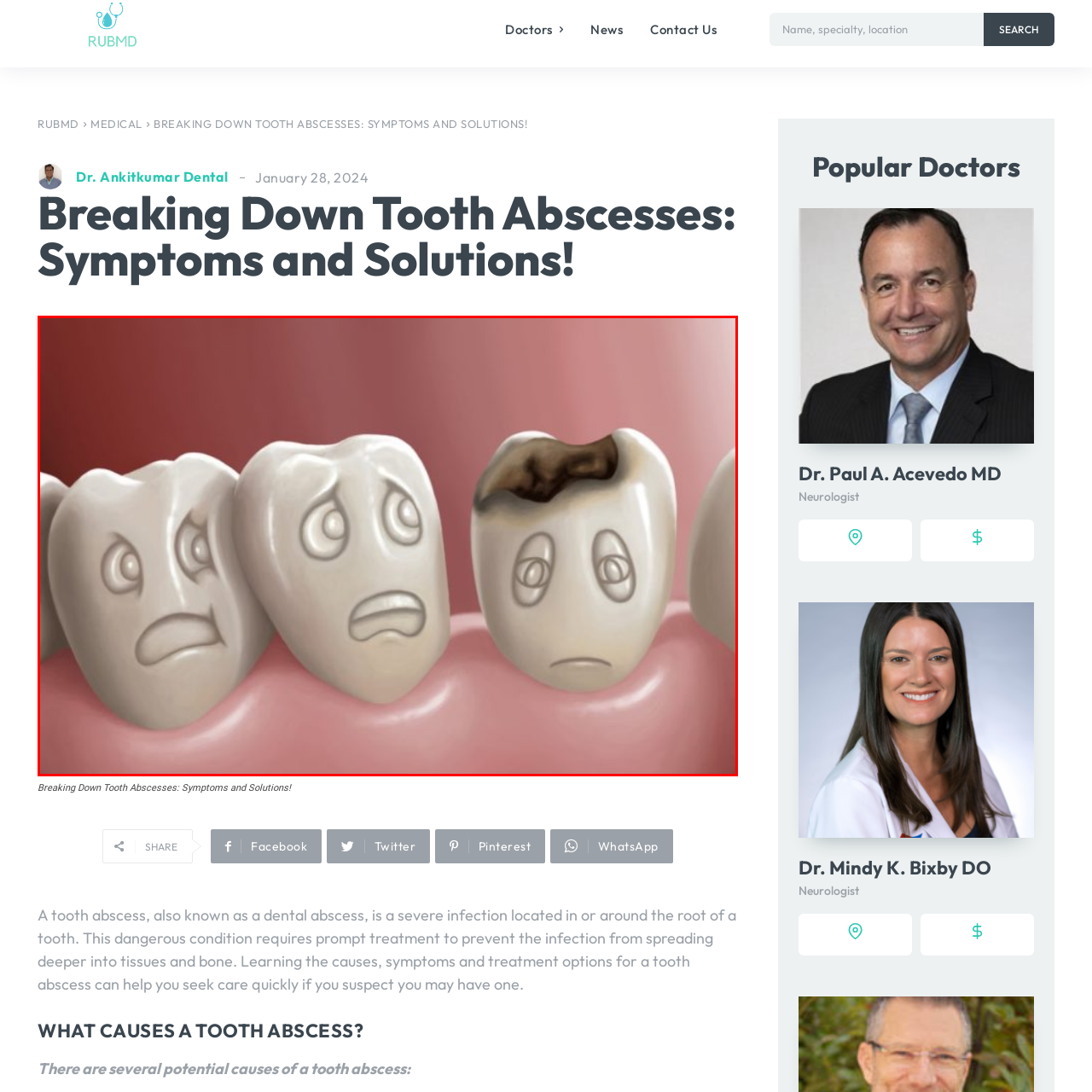What is the significance of the dark spot on the third tooth?
Examine the image outlined by the red bounding box and answer the question with as much detail as possible.

The dark spot on the third tooth suggests decay or an abscess, adding a layer of seriousness to the otherwise lighthearted depiction, highlighting the importance of recognizing dental issues.